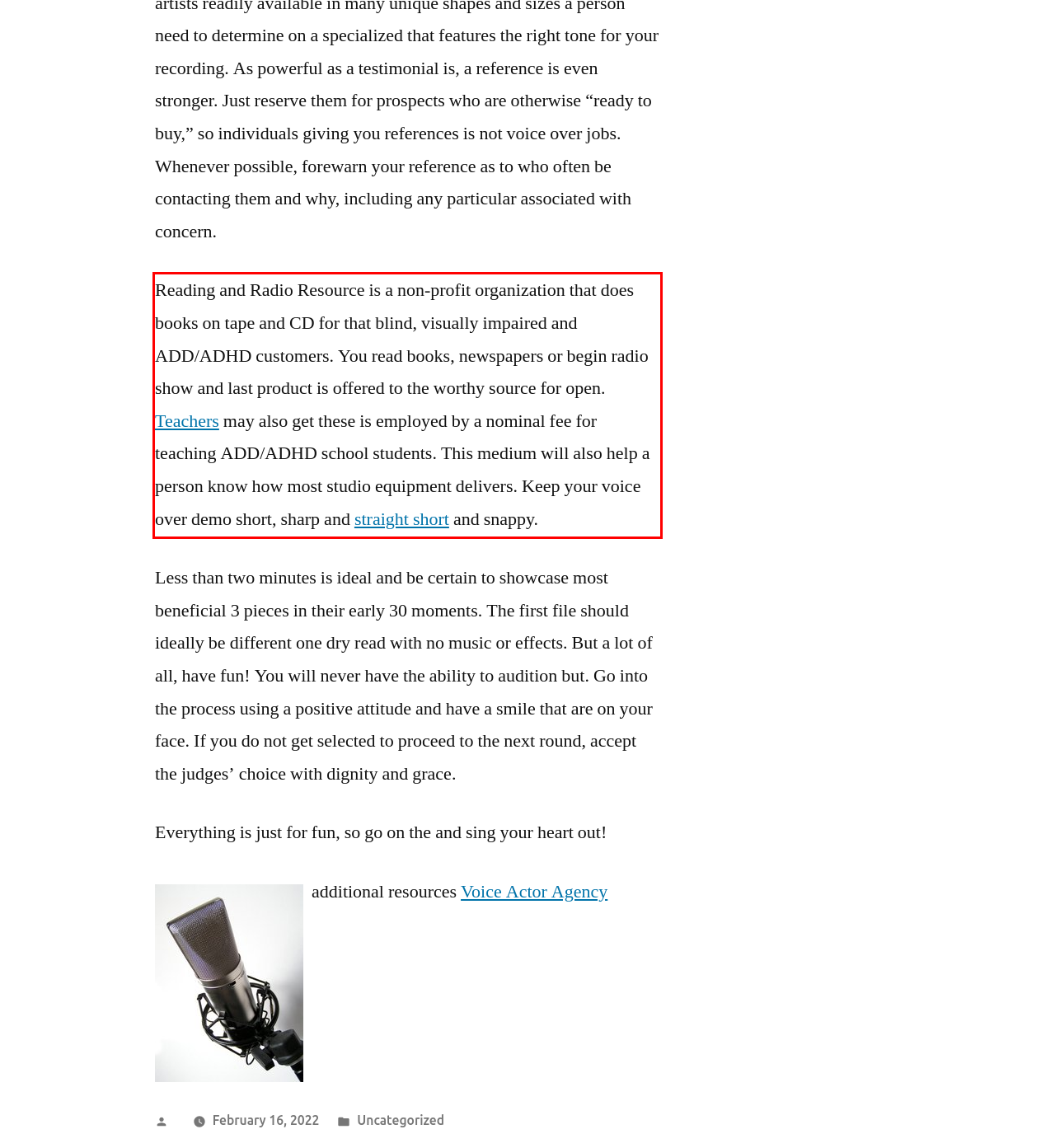Please analyze the screenshot of a webpage and extract the text content within the red bounding box using OCR.

Reading and Radio Resource is a non-profit organization that does books on tape and CD for that blind, visually impaired and ADD/ADHD customers. You read books, newspapers or begin radio show and last product is offered to the worthy source for open. Teachers may also get these is employed by a nominal fee for teaching ADD/ADHD school students. This medium will also help a person know how most studio equipment delivers. Keep your voice over demo short, sharp and straight short and snappy.